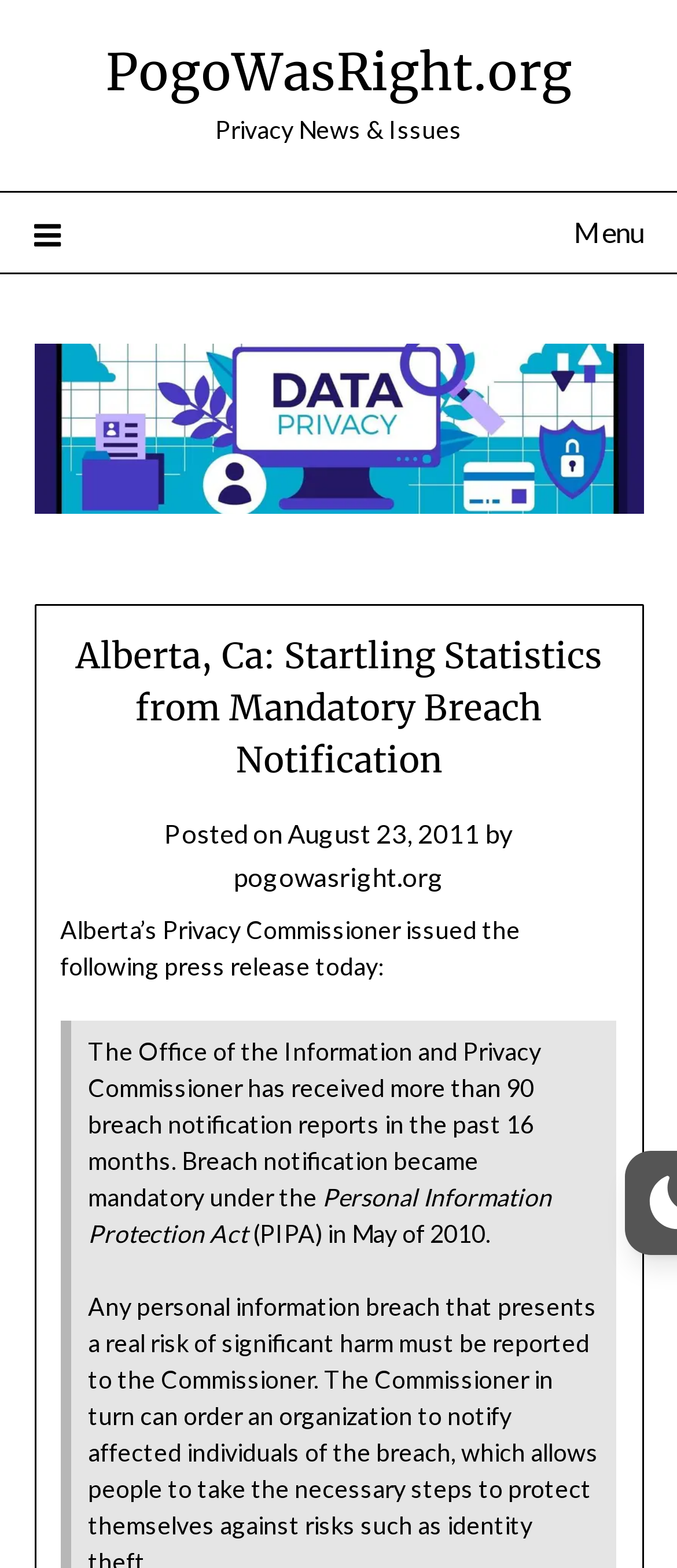Find the UI element described as: "pogowasright.org" and predict its bounding box coordinates. Ensure the coordinates are four float numbers between 0 and 1, [left, top, right, bottom].

[0.345, 0.549, 0.655, 0.569]